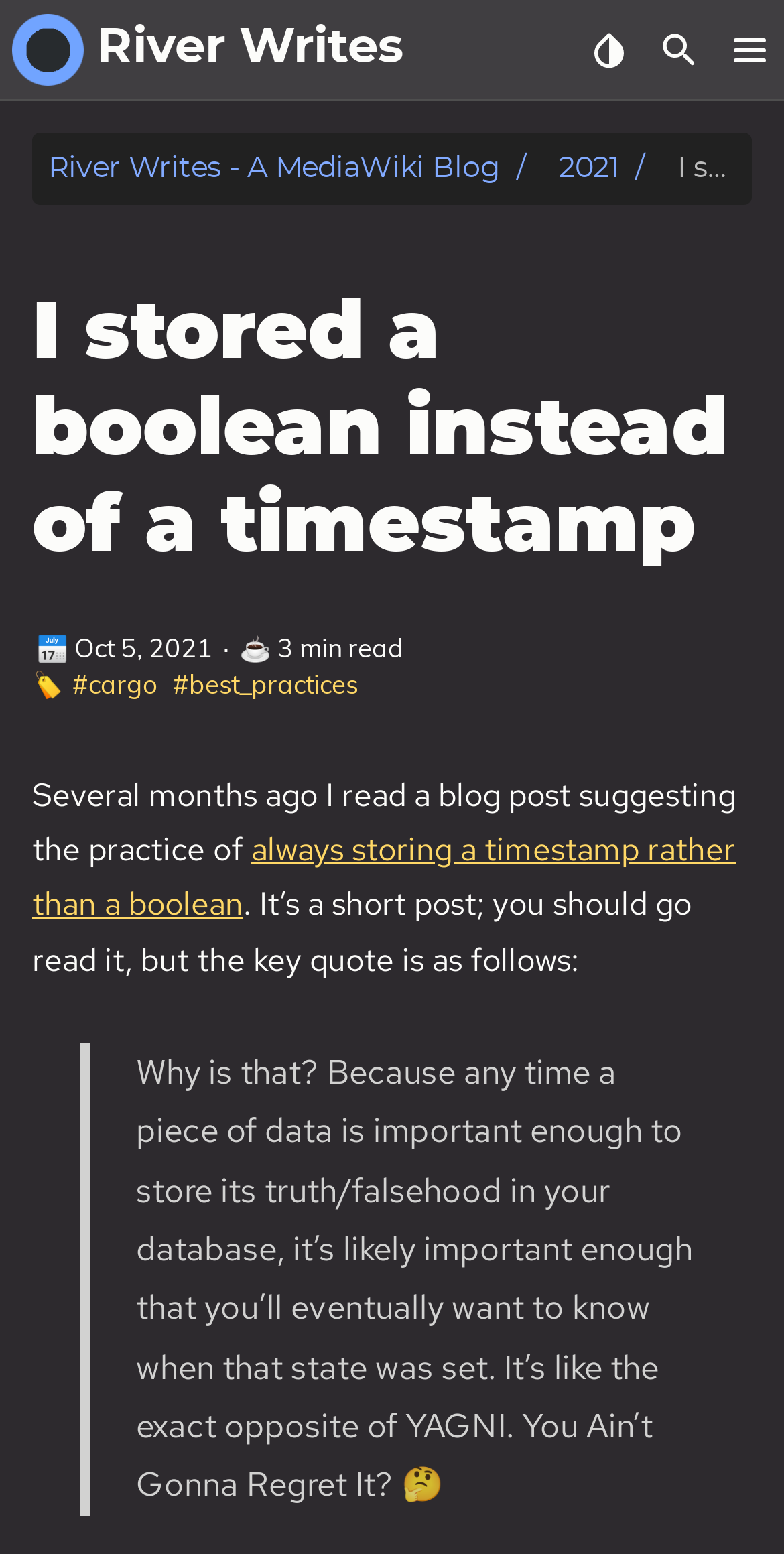Please determine the bounding box coordinates of the element to click in order to execute the following instruction: "Go to the about page". The coordinates should be four float numbers between 0 and 1, specified as [left, top, right, bottom].

[0.0, 0.065, 1.0, 0.129]